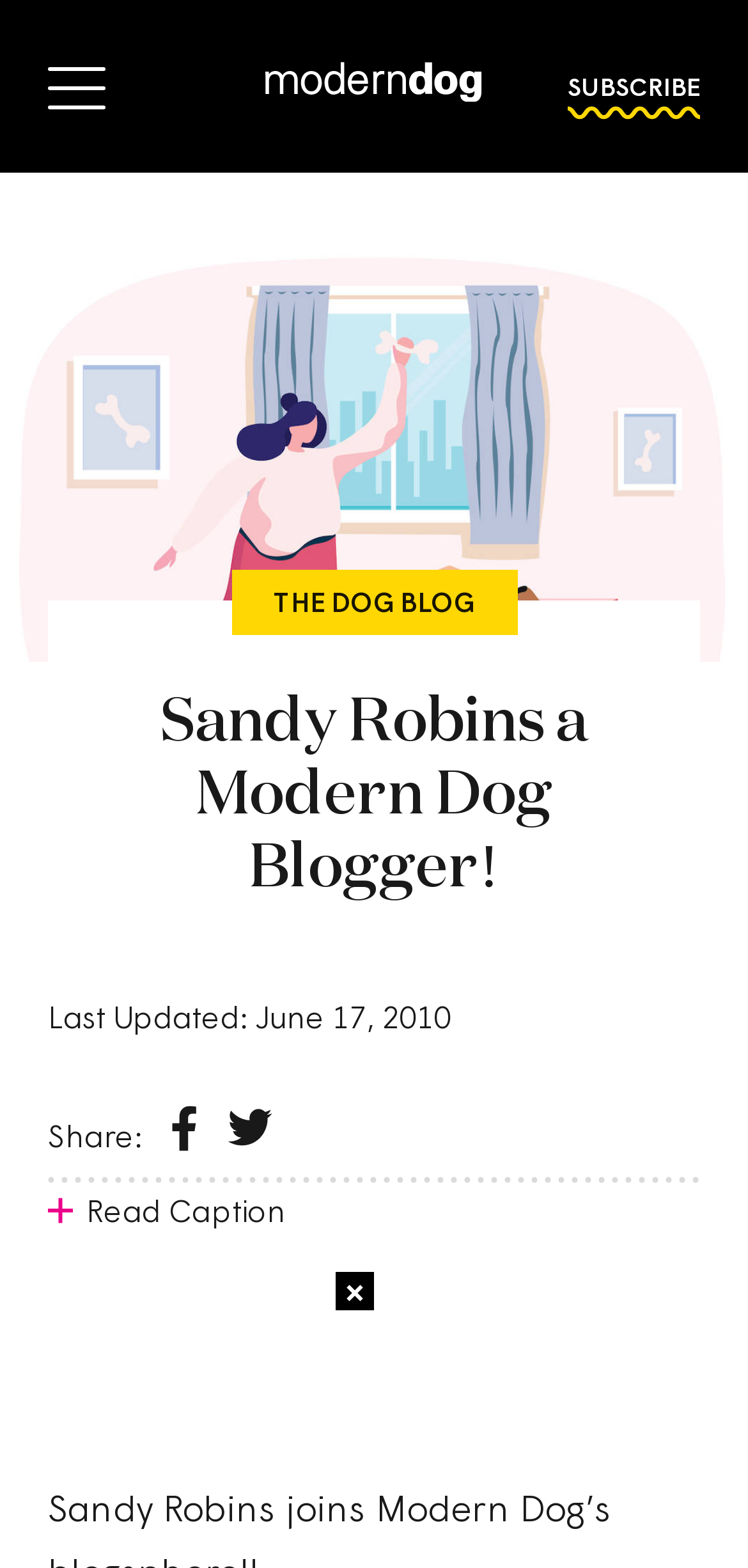Give a comprehensive overview of the webpage, including key elements.

The webpage is about Sandy Robins joining Modern Dog's blogsphere. At the top left, there is a link with an accompanying image. On the top right, there is a "SUBSCRIBE" link. Below the "SUBSCRIBE" link, there is a large featured image that takes up most of the width of the page. 

Underneath the featured image, there is a heading that reads "Sandy Robins a Modern Dog Blogger!" which is centered on the page. Below the heading, there is a "THE DOG BLOG" link, positioned slightly to the left of center. 

On the bottom left, there is a "Last Updated" label with a corresponding date "June 17, 2010" next to it. Nearby, there is a "Share:" label with two links, each accompanied by an image, positioned to the right of the "Share:" label. 

Finally, at the bottom of the page, there is a "Read Caption" text, positioned slightly to the left of center.